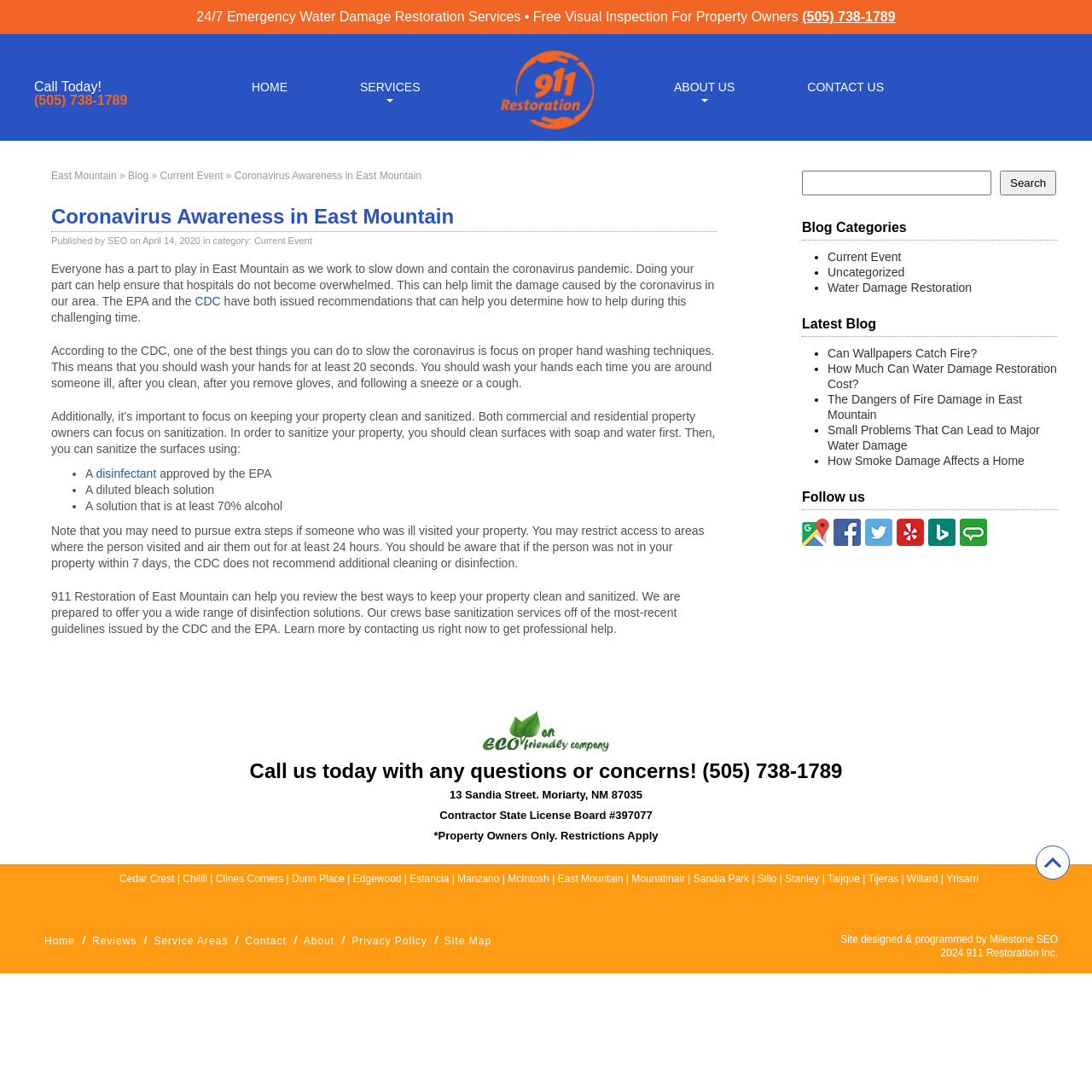Can you show the bounding box coordinates of the region to click on to complete the task described in the instruction: "Read the blog about coronavirus awareness in East Mountain"?

[0.047, 0.155, 0.107, 0.166]